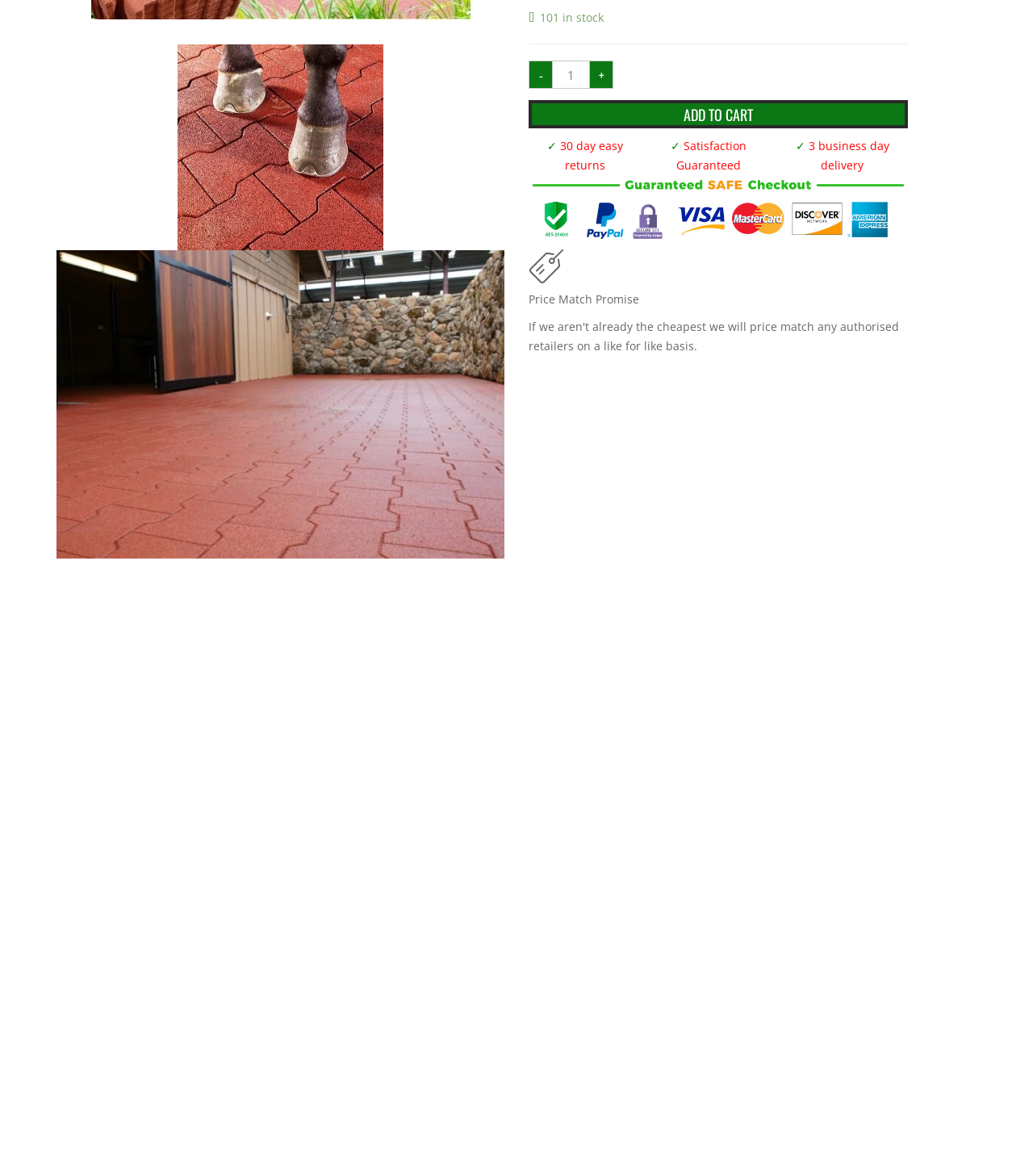Using the provided element description "Add to cart", determine the bounding box coordinates of the UI element.

[0.512, 0.085, 0.879, 0.109]